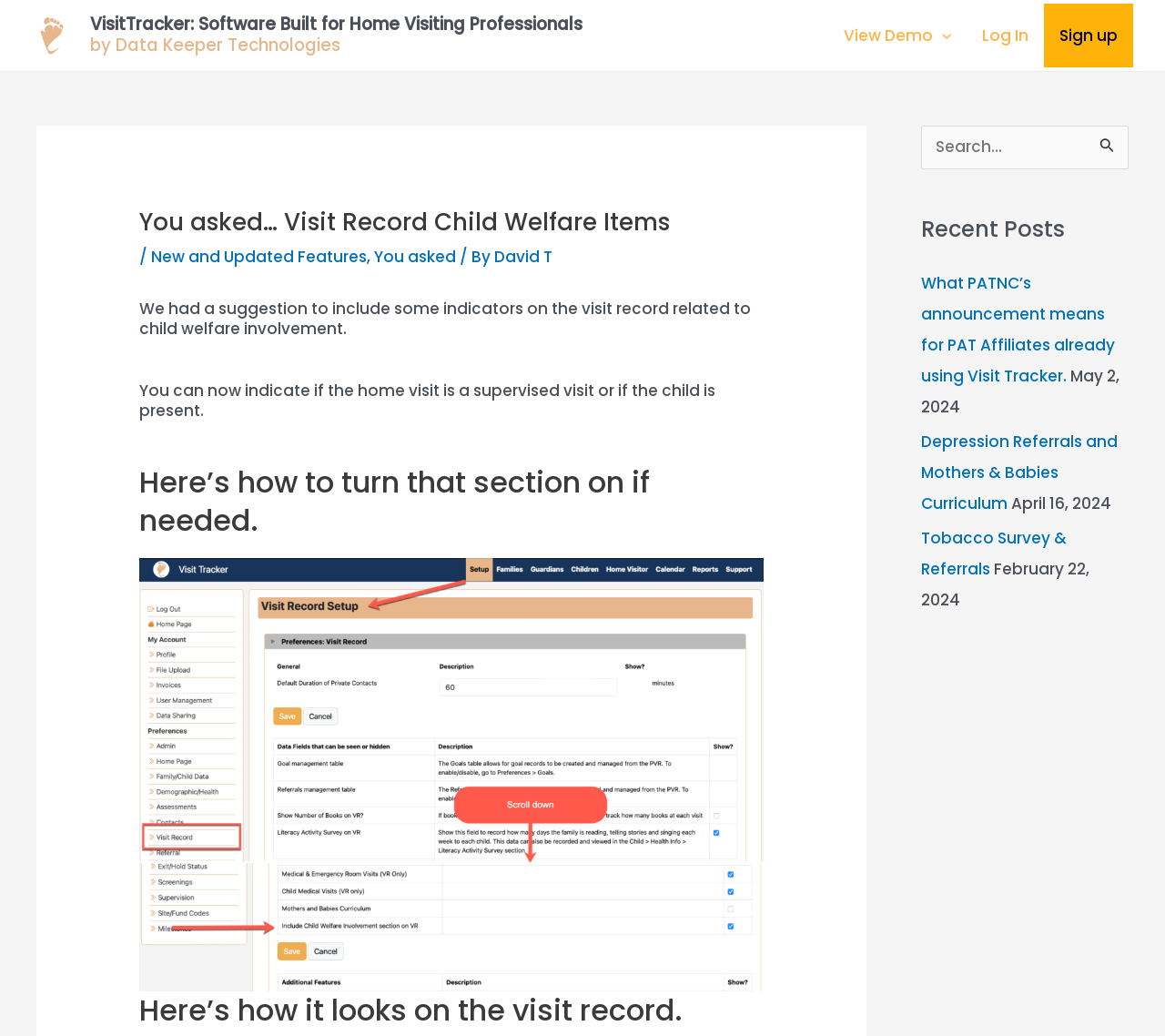Please find and generate the text of the main heading on the webpage.

You asked… Visit Record Child Welfare Items